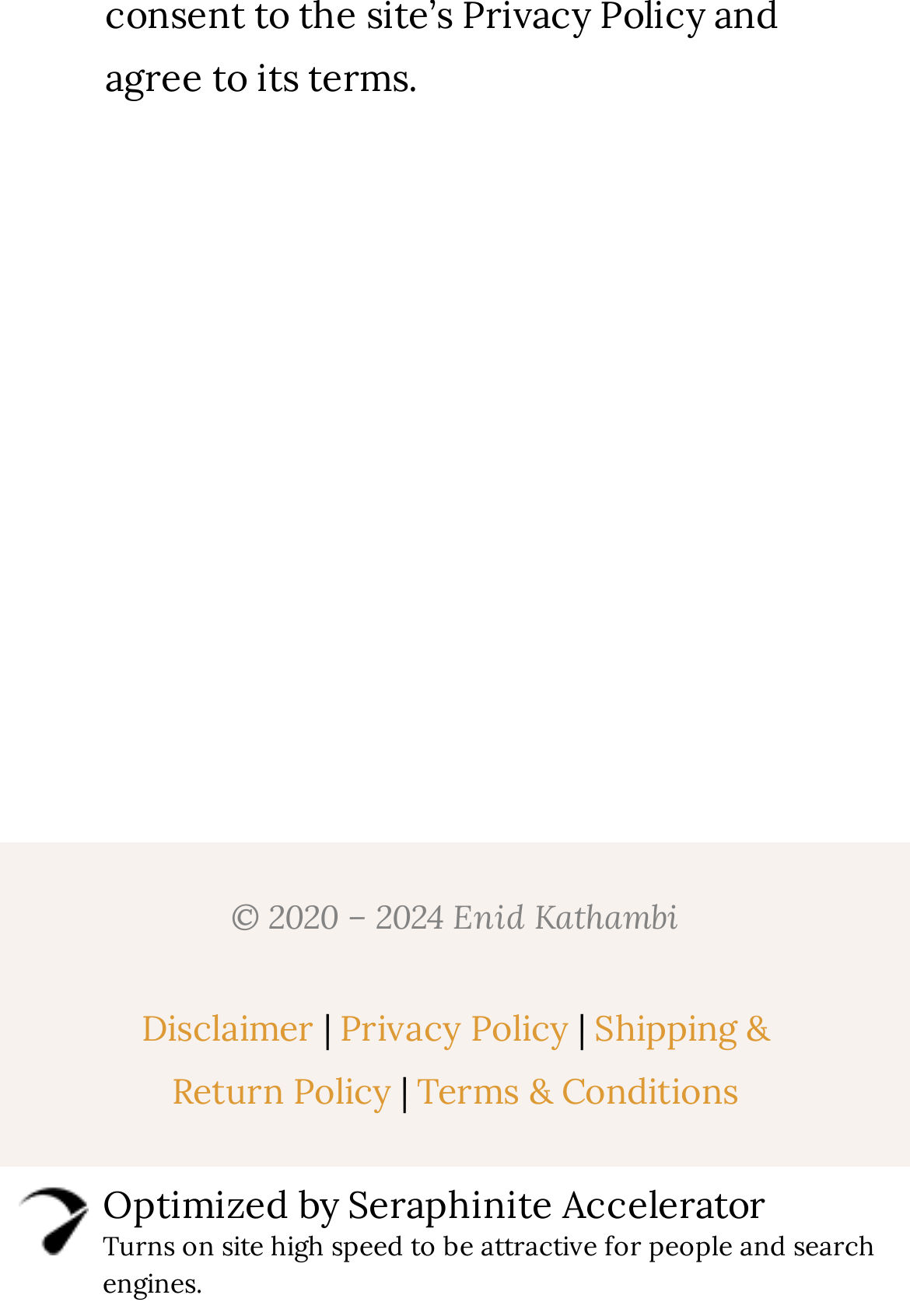What is the purpose of the links in the footer?
Please analyze the image and answer the question with as much detail as possible.

I examined the links in the footer section of the webpage and found that they are related to policy information, such as 'Disclaimer', 'Privacy Policy', 'Shipping & Return Policy', and 'Terms & Conditions'. These links are likely provided to inform users about the website's policies and terms of use.